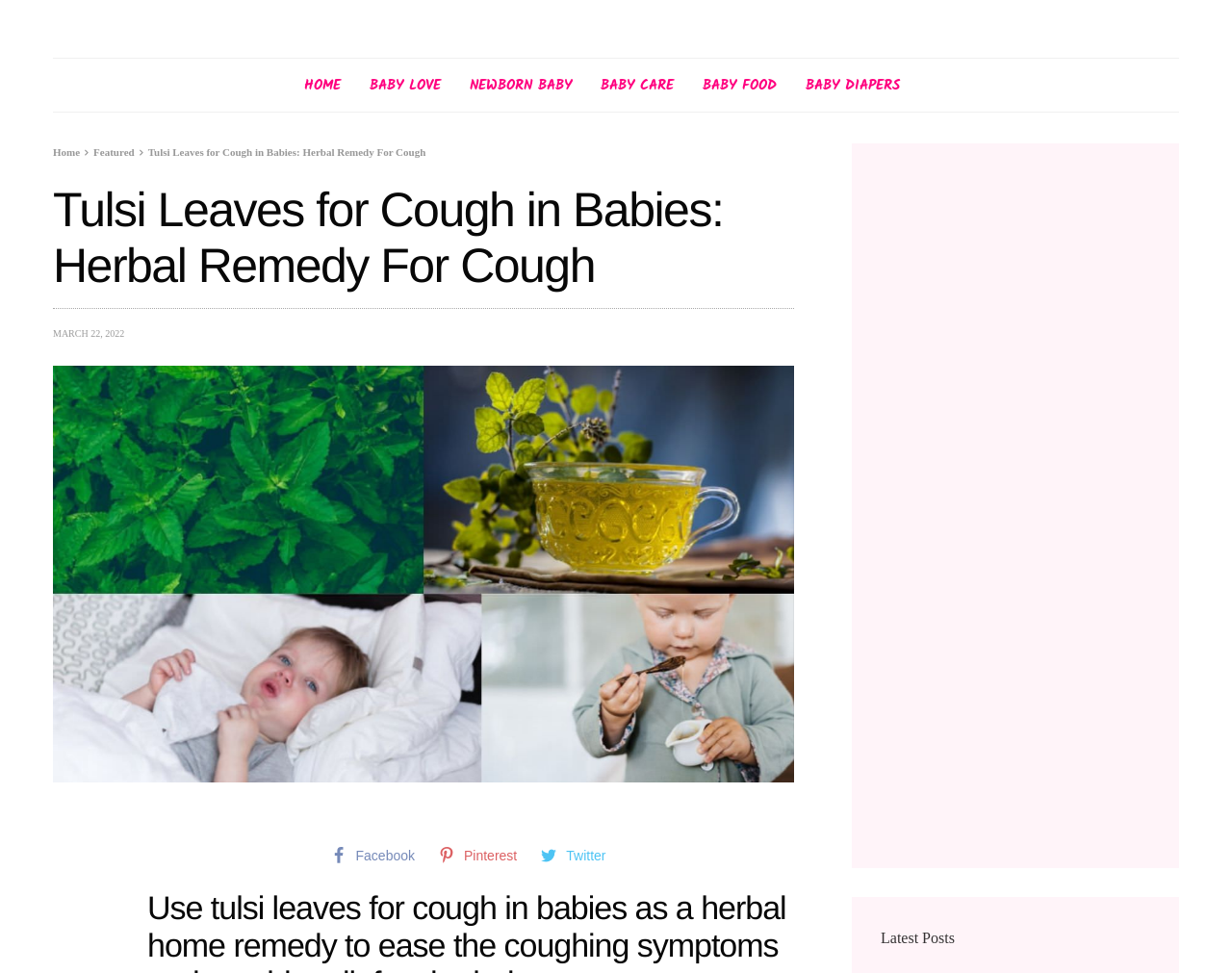Determine the bounding box coordinates for the element that should be clicked to follow this instruction: "go to Easy Diapering". The coordinates should be given as four float numbers between 0 and 1, in the format [left, top, right, bottom].

[0.305, 0.01, 0.695, 0.108]